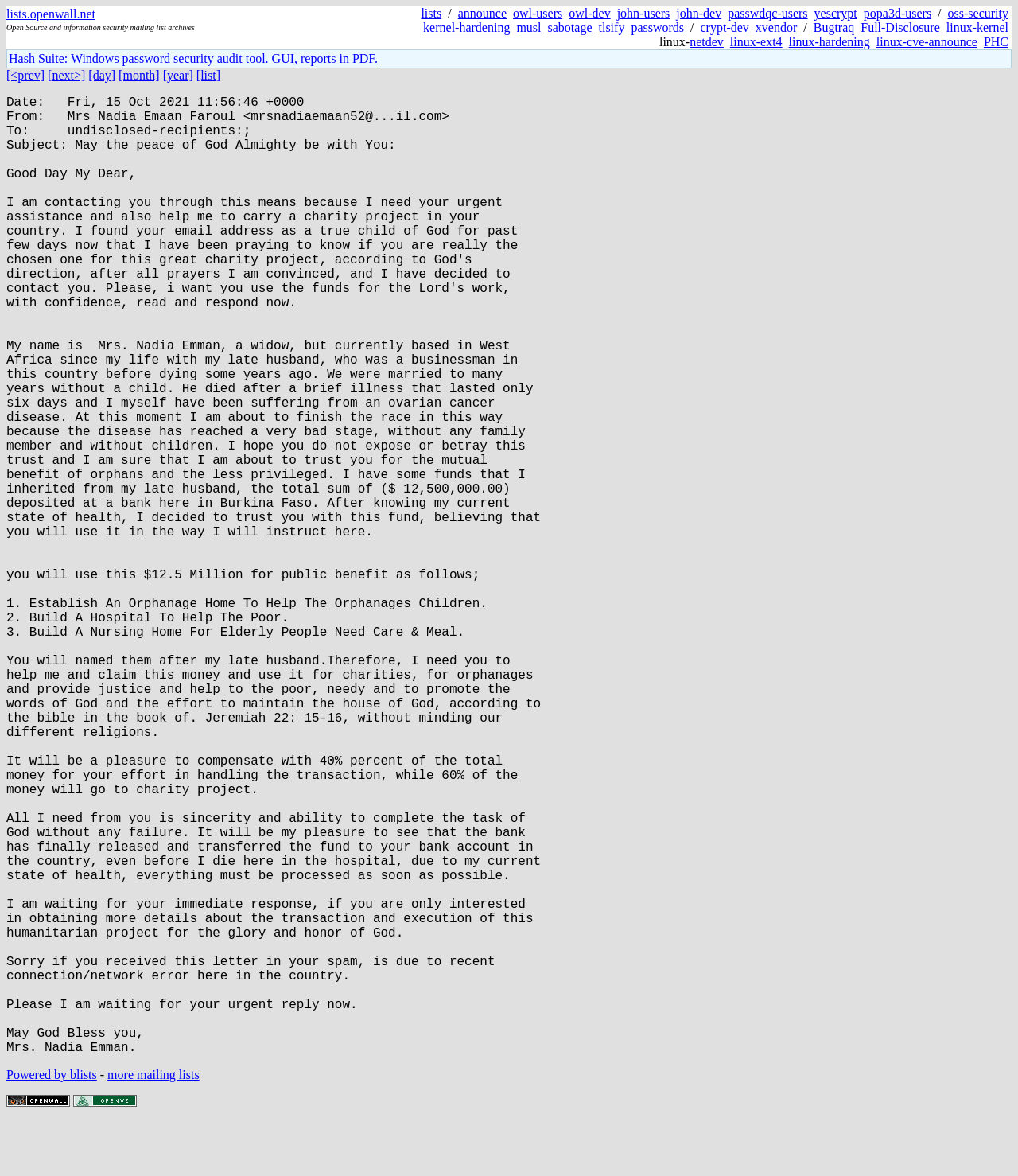What is the name of the first mailing list?
Provide a one-word or short-phrase answer based on the image.

lists.openwall.net